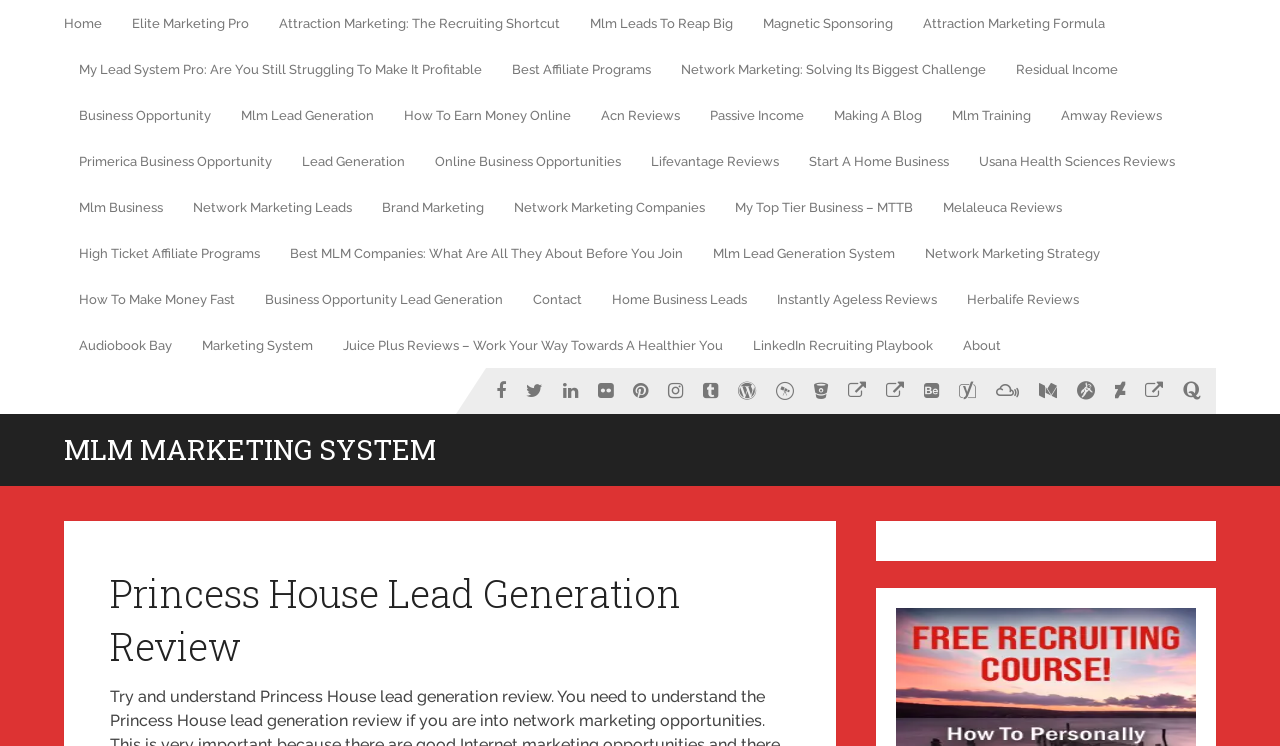Identify and provide the title of the webpage.

Princess House Lead Generation Review